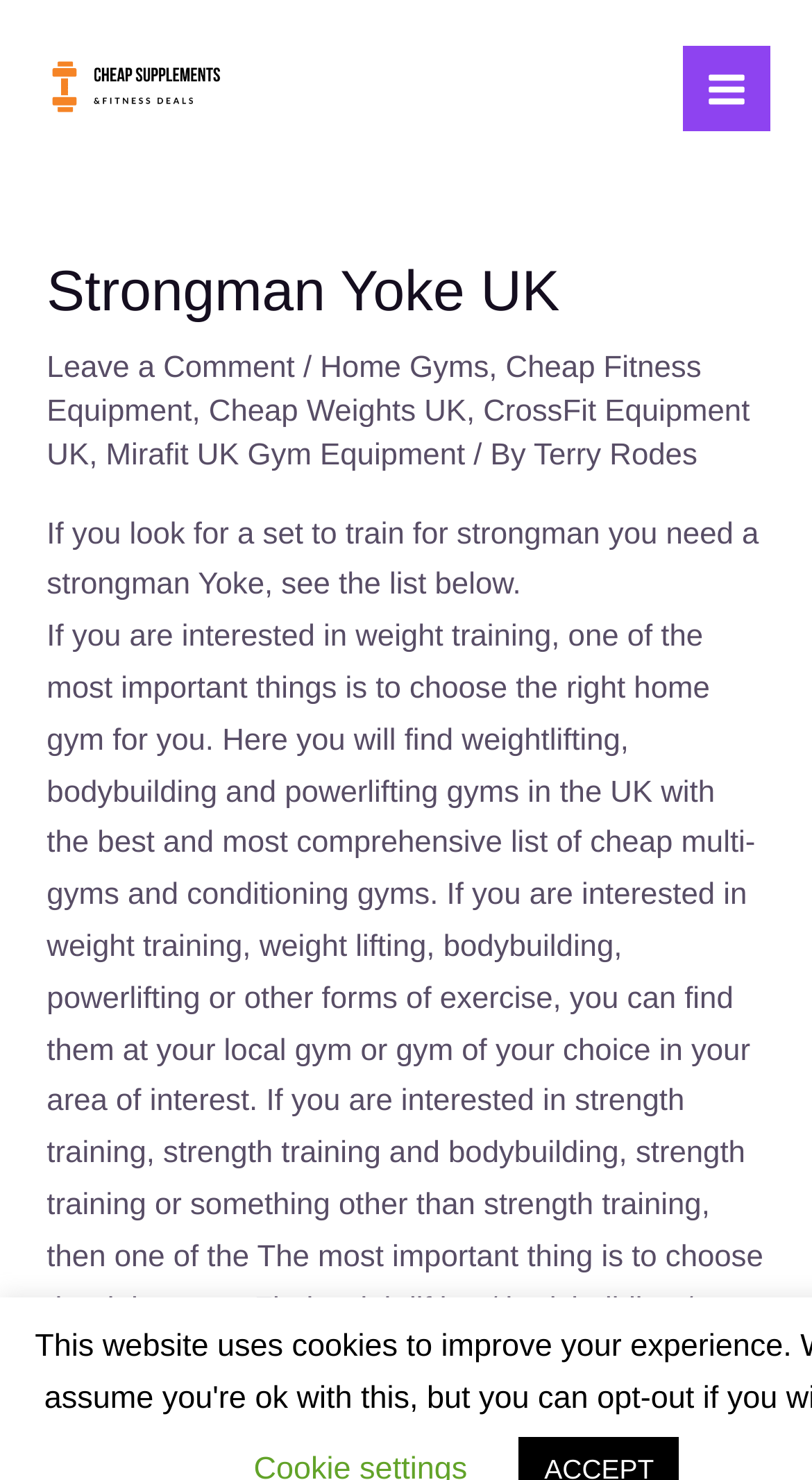Please find and report the bounding box coordinates of the element to click in order to perform the following action: "Open the 'Main Menu'". The coordinates should be expressed as four float numbers between 0 and 1, in the format [left, top, right, bottom].

[0.841, 0.03, 0.949, 0.089]